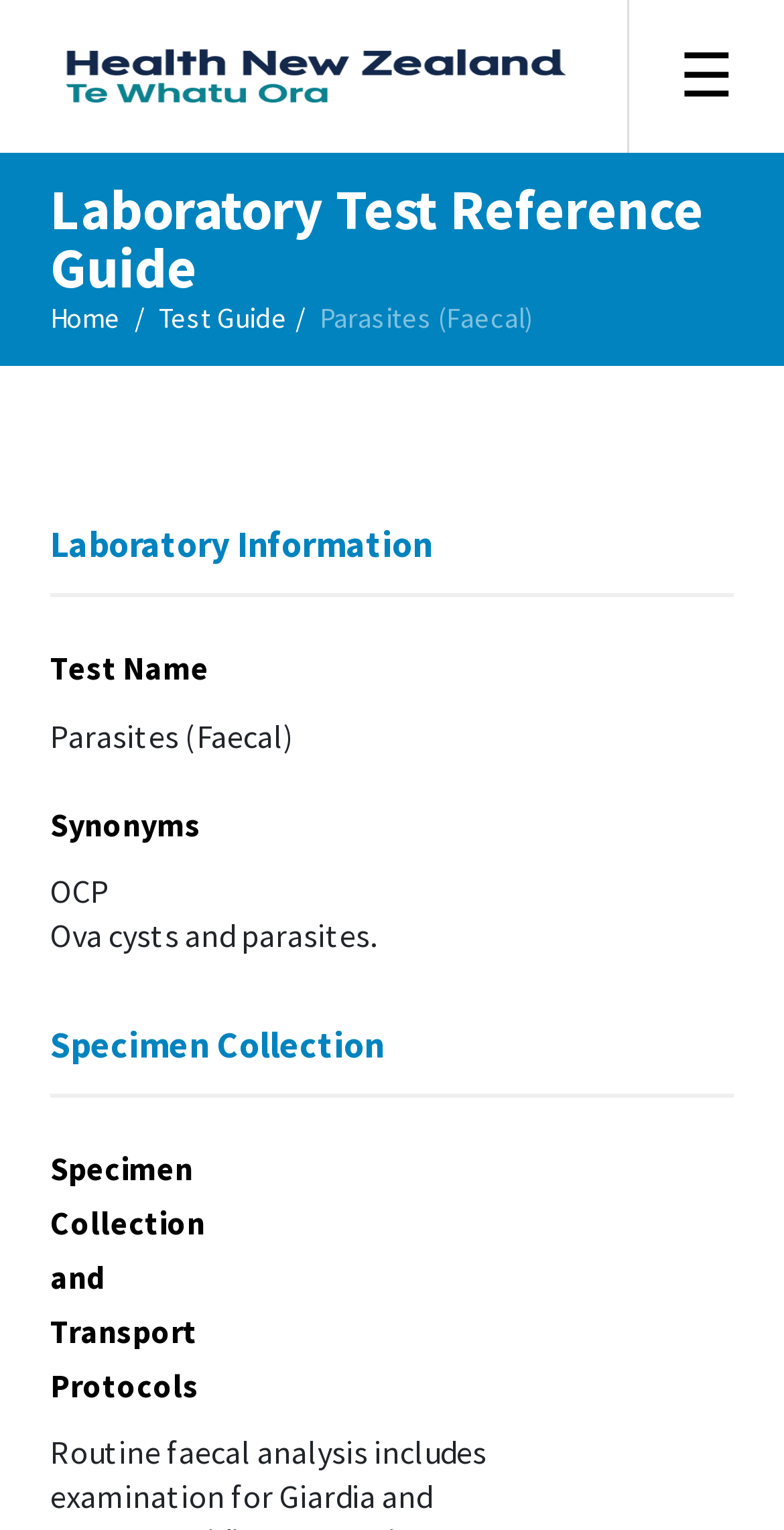Answer the question below in one word or phrase:
What is the purpose of the 'Specimen Collection and Transport Protocols' section?

Specimen collection